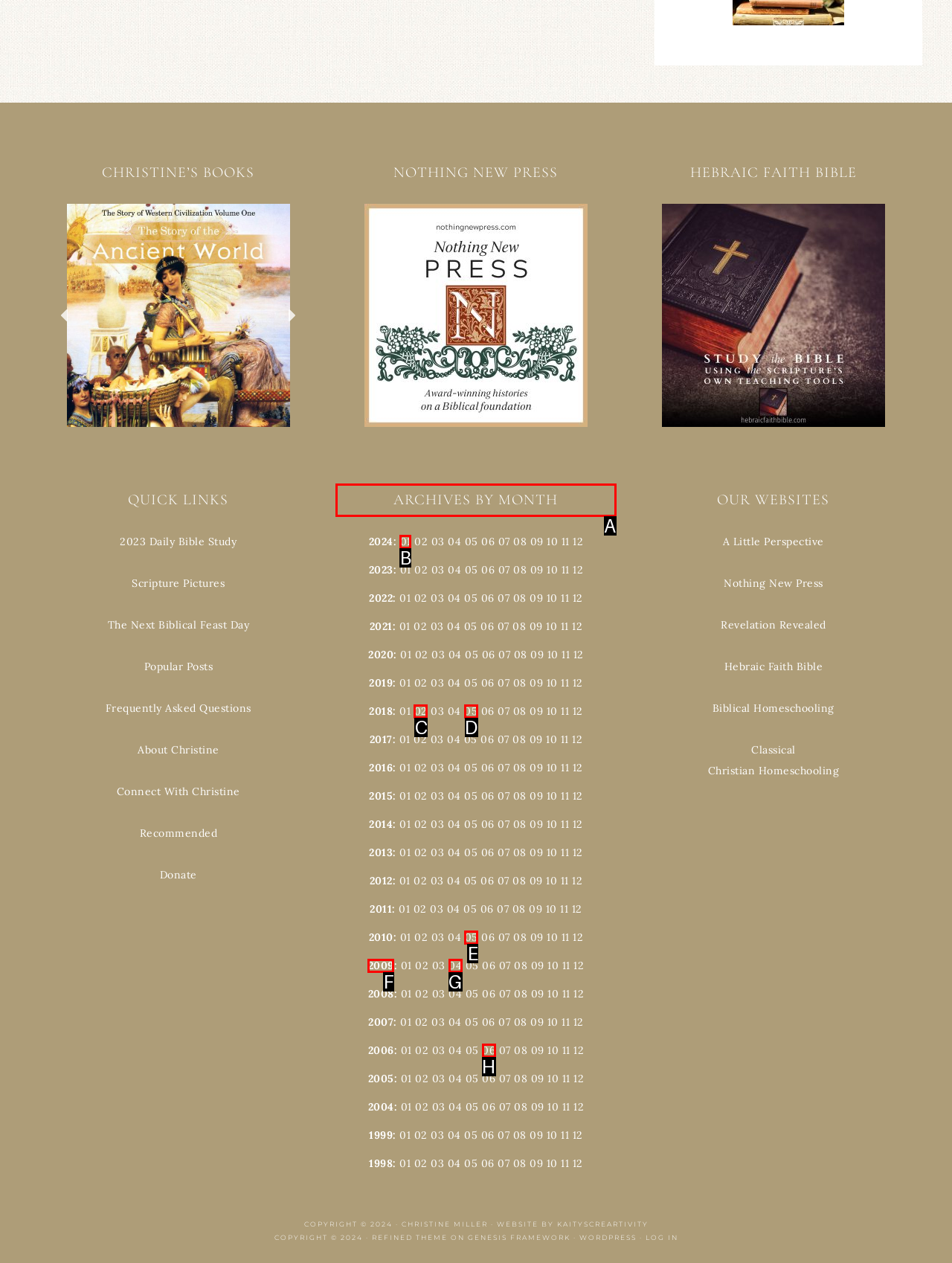Determine the appropriate lettered choice for the task: Read about psychiatrists seeking legislation. Reply with the correct letter.

None